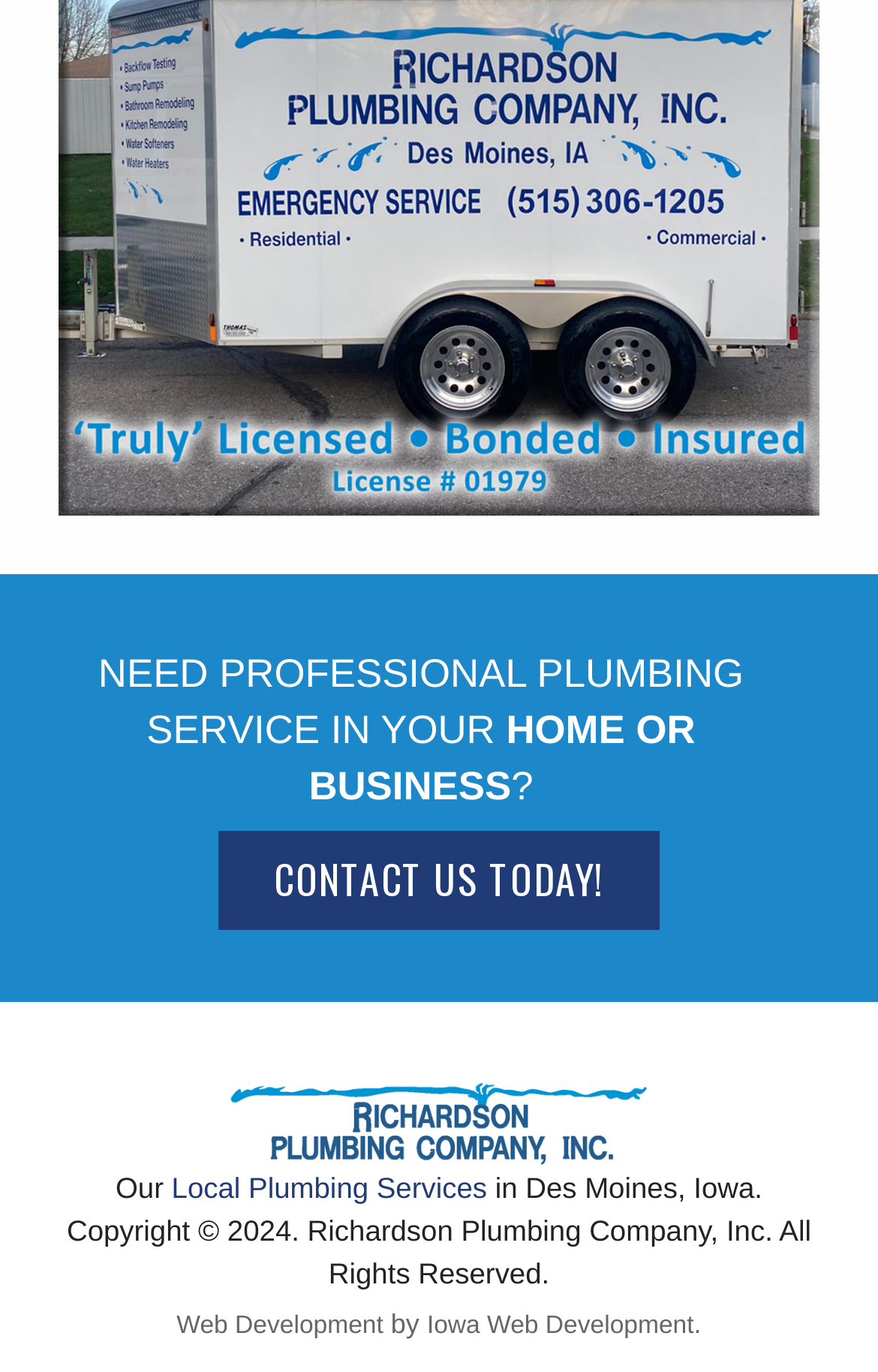From the webpage screenshot, identify the region described by Local Plumbing Services. Provide the bounding box coordinates as (top-left x, top-left y, bottom-right x, bottom-right y), with each value being a floating point number between 0 and 1.

[0.195, 0.853, 0.555, 0.878]